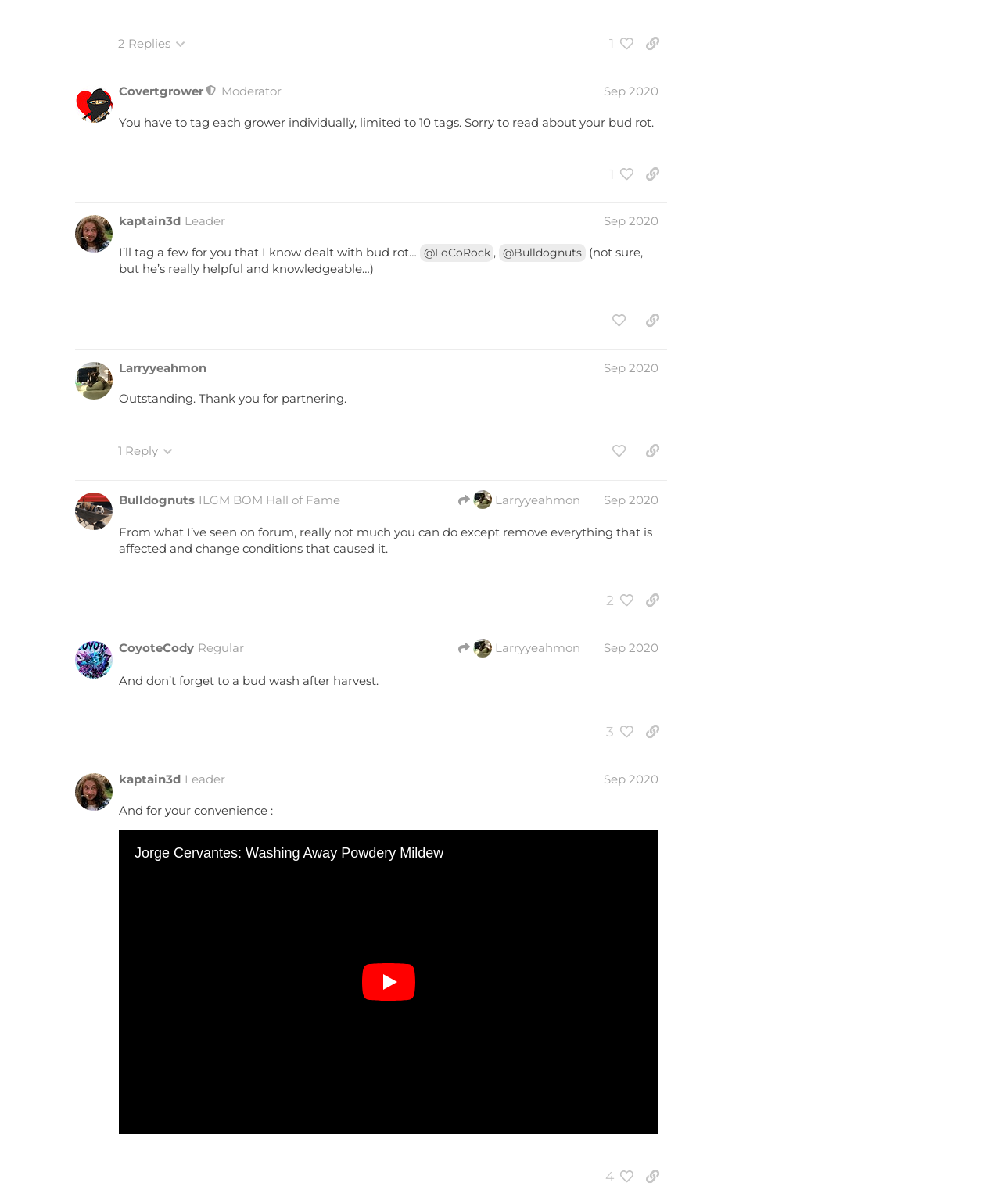Please find the bounding box coordinates of the clickable region needed to complete the following instruction: "View replies of post #10". The bounding box coordinates must consist of four float numbers between 0 and 1, i.e., [left, top, right, bottom].

[0.11, 0.025, 0.193, 0.048]